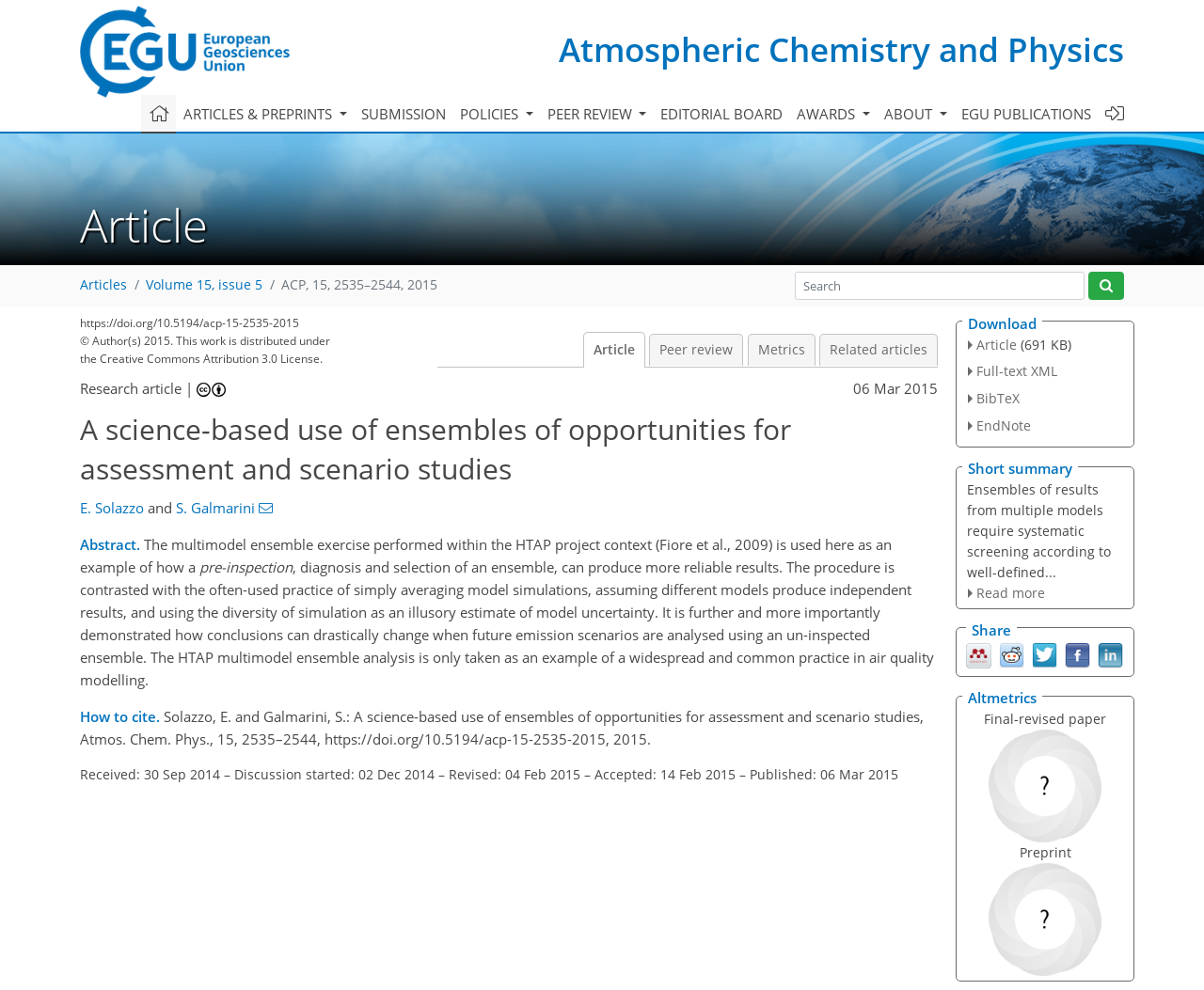Please determine the bounding box coordinates for the element that should be clicked to follow these instructions: "Login to the system".

[0.918, 0.103, 0.934, 0.126]